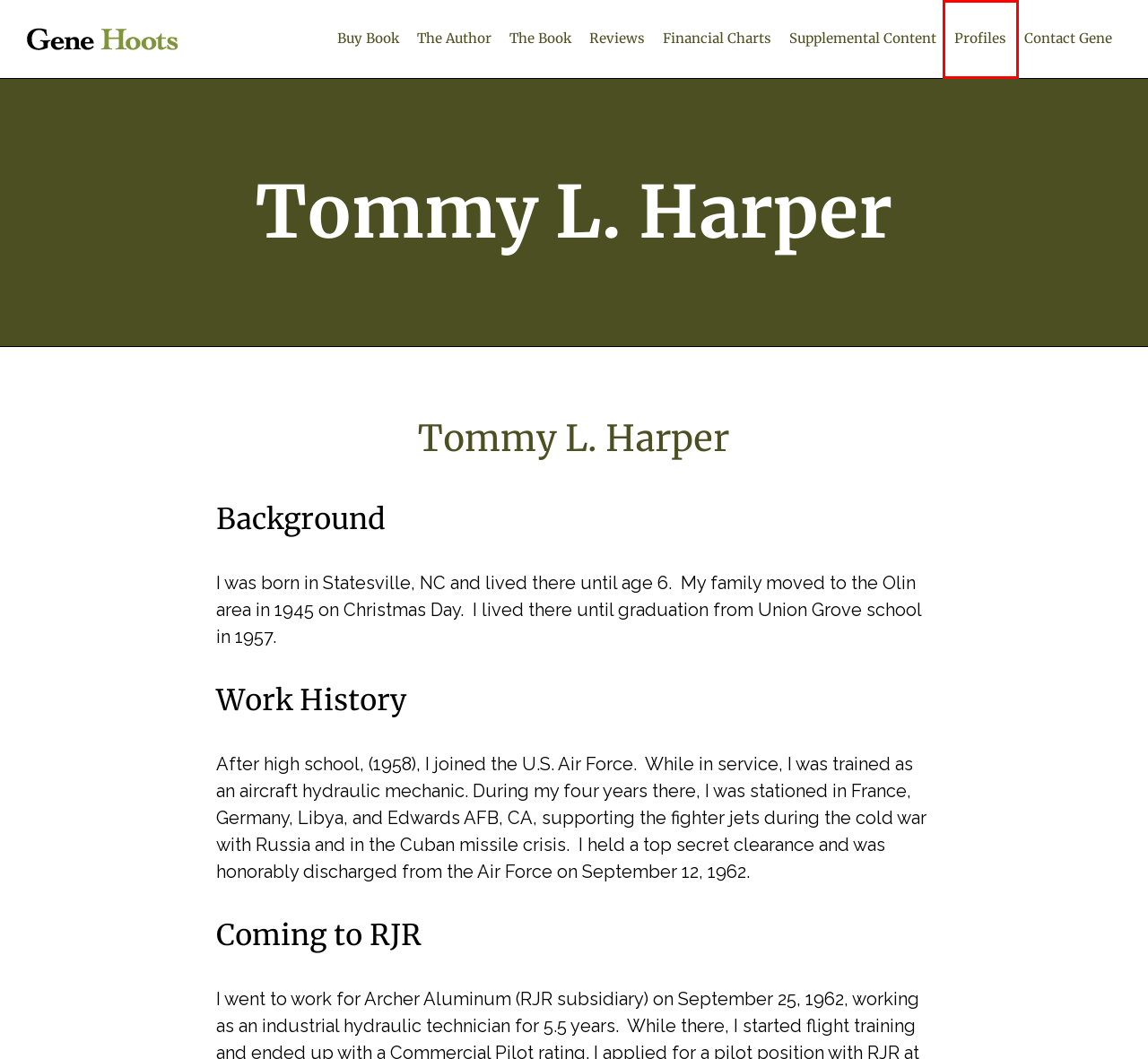Review the webpage screenshot and focus on the UI element within the red bounding box. Select the best-matching webpage description for the new webpage that follows after clicking the highlighted element. Here are the candidates:
A. Financial Charts | Going Down Tobacco Road Gene Hoots
B. About the Author | Going Down Tobacco Road Gene Hoots
C. Supplemental Content | Going Down Tobacco Road Gene Hoots
D. Purchase | Going Down Tobacco Road Gene Hoots
E. Reviews | Going Down Tobacco Road Gene Hoots
F. About the Book | Going Down Tobacco Road Gene Hoots
G. Contact Us | Going Down Tobacco Road Gene Hoots
H. Profiles | Going Down Tobacco Road Gene Hoots

H